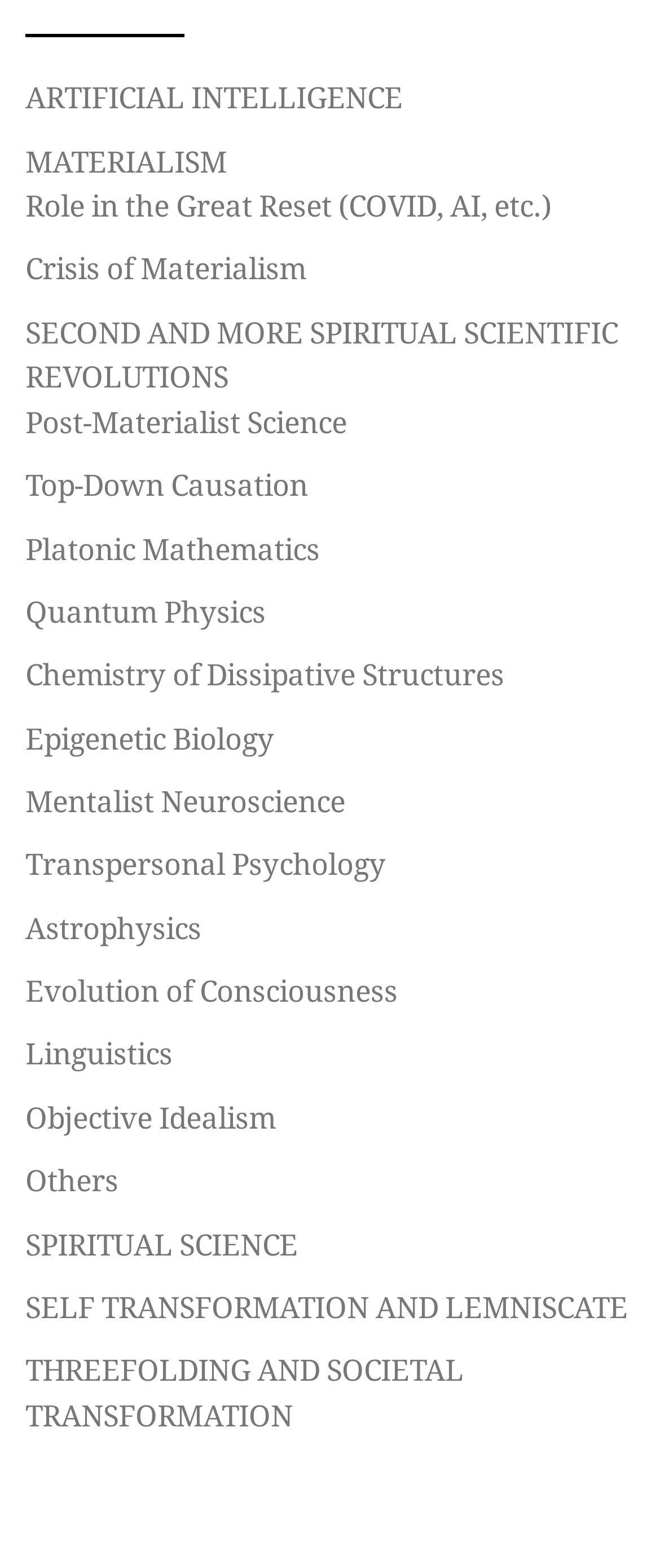Locate the bounding box coordinates of the clickable region necessary to complete the following instruction: "Learn about Post-Materialist Science". Provide the coordinates in the format of four float numbers between 0 and 1, i.e., [left, top, right, bottom].

[0.038, 0.256, 0.526, 0.285]